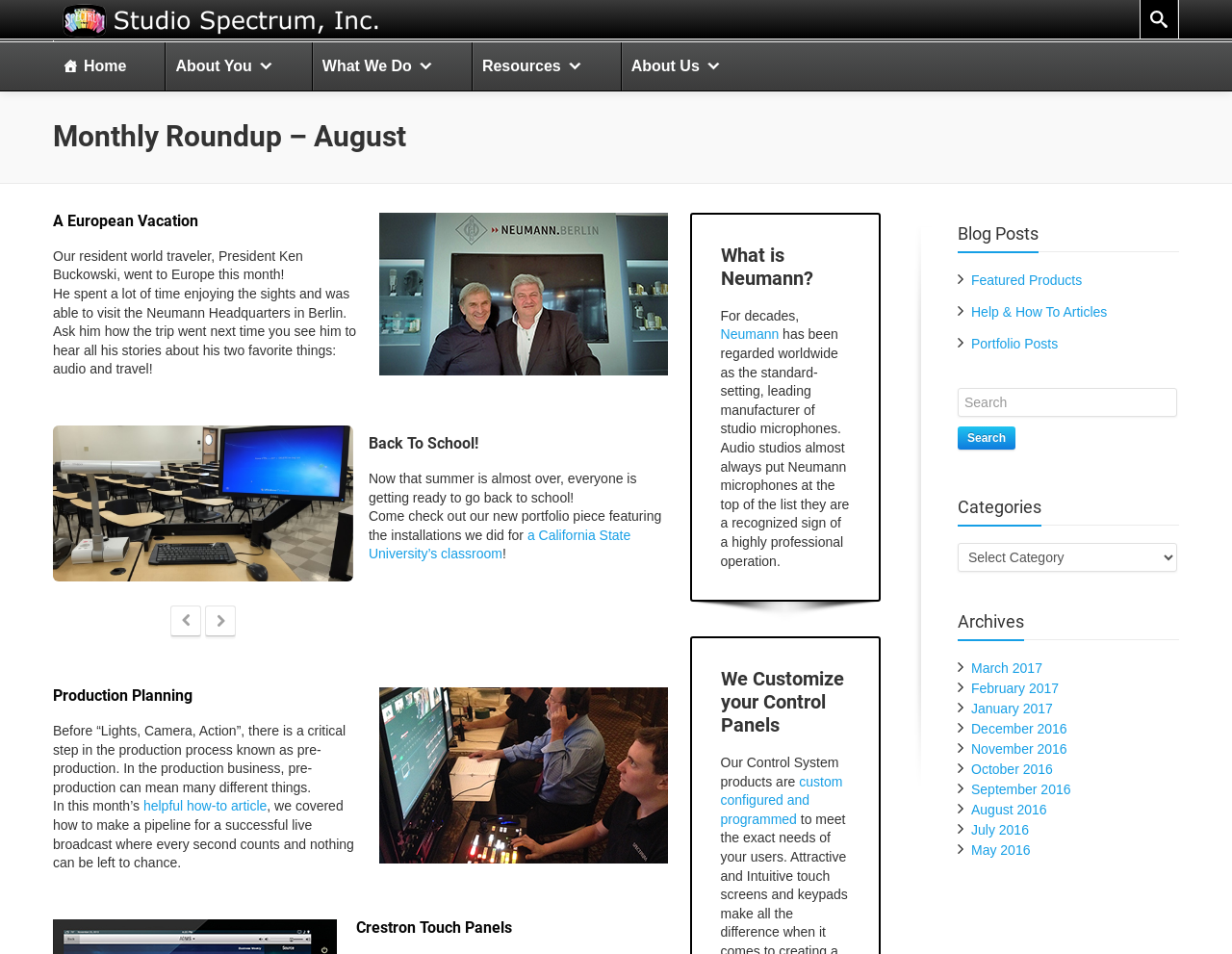Locate the bounding box coordinates of the element's region that should be clicked to carry out the following instruction: "View the 'About Us' page". The coordinates need to be four float numbers between 0 and 1, i.e., [left, top, right, bottom].

[0.504, 0.044, 0.593, 0.095]